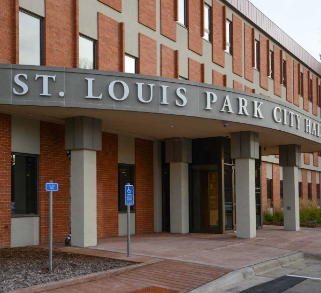Answer the question using only one word or a concise phrase: What is the color of the brick used in the façade?

Red